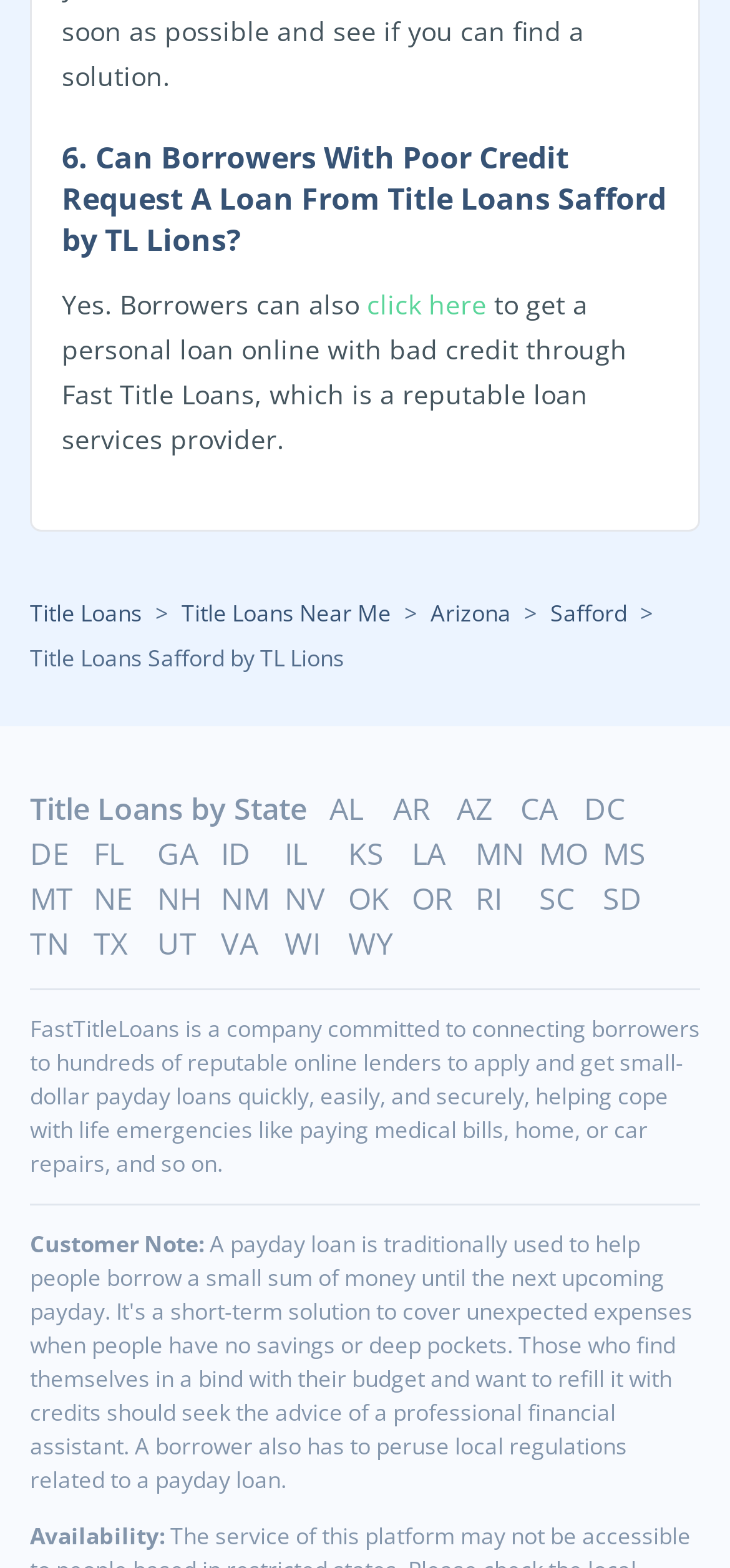Please identify the bounding box coordinates of the element that needs to be clicked to execute the following command: "Click on 'Safford'". Provide the bounding box using four float numbers between 0 and 1, formatted as [left, top, right, bottom].

[0.754, 0.378, 0.859, 0.406]